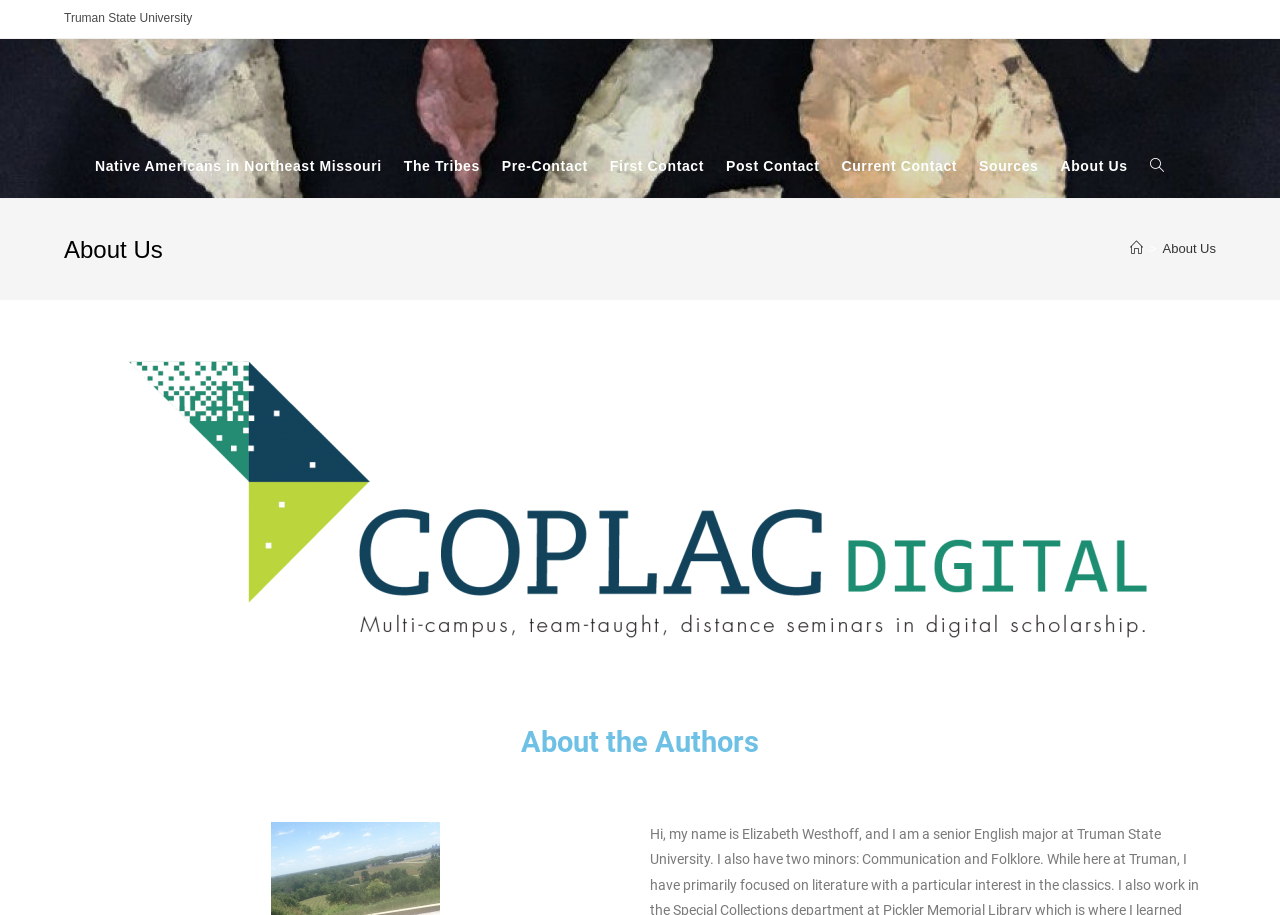Pinpoint the bounding box coordinates of the clickable element needed to complete the instruction: "go to About Us". The coordinates should be provided as four float numbers between 0 and 1: [left, top, right, bottom].

[0.82, 0.146, 0.889, 0.216]